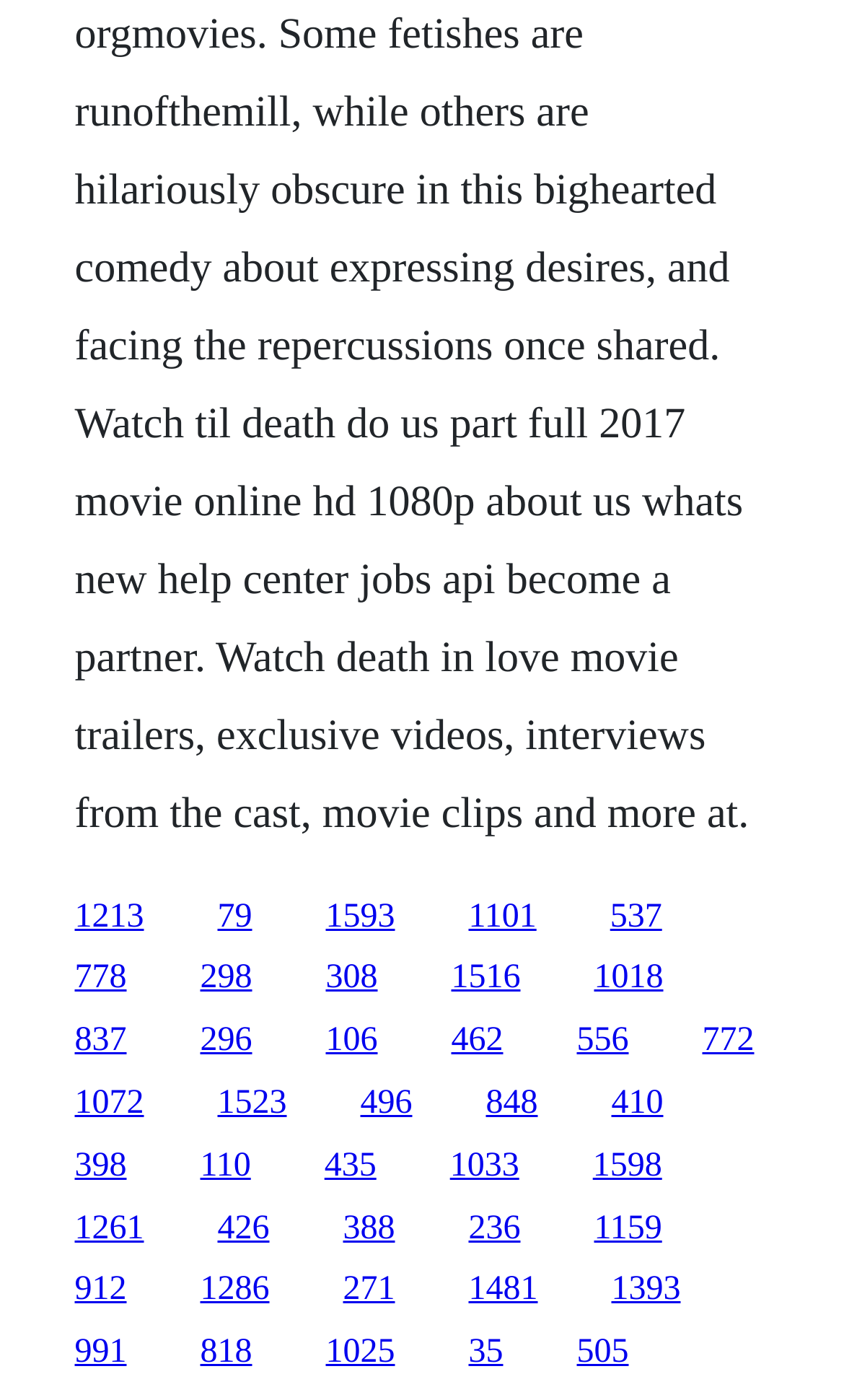How many rows of links are there on this webpage?
Please look at the screenshot and answer using one word or phrase.

6